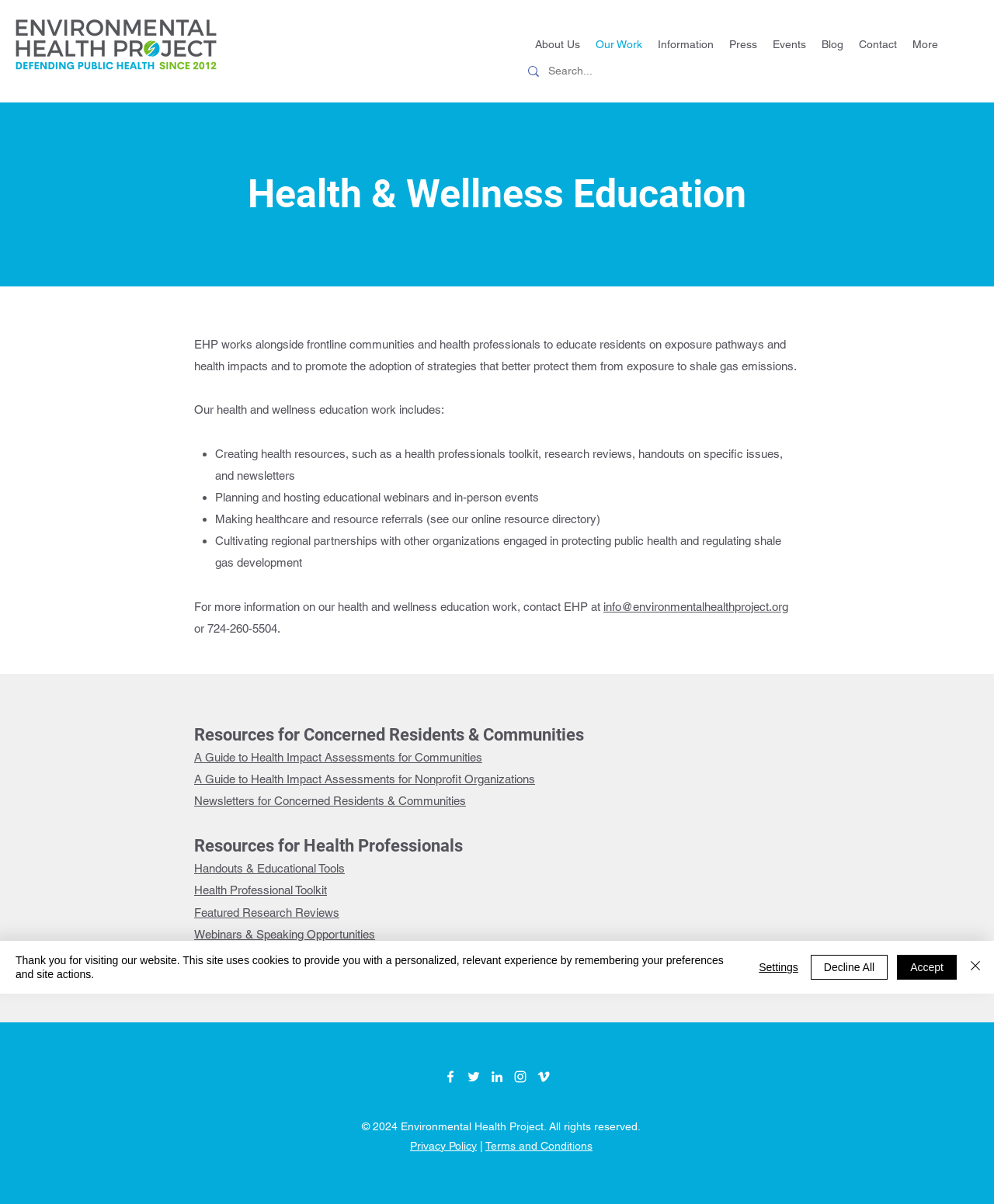Please provide the bounding box coordinates for the element that needs to be clicked to perform the following instruction: "Click on About Us". The coordinates should be given as four float numbers between 0 and 1, i.e., [left, top, right, bottom].

[0.53, 0.027, 0.591, 0.046]